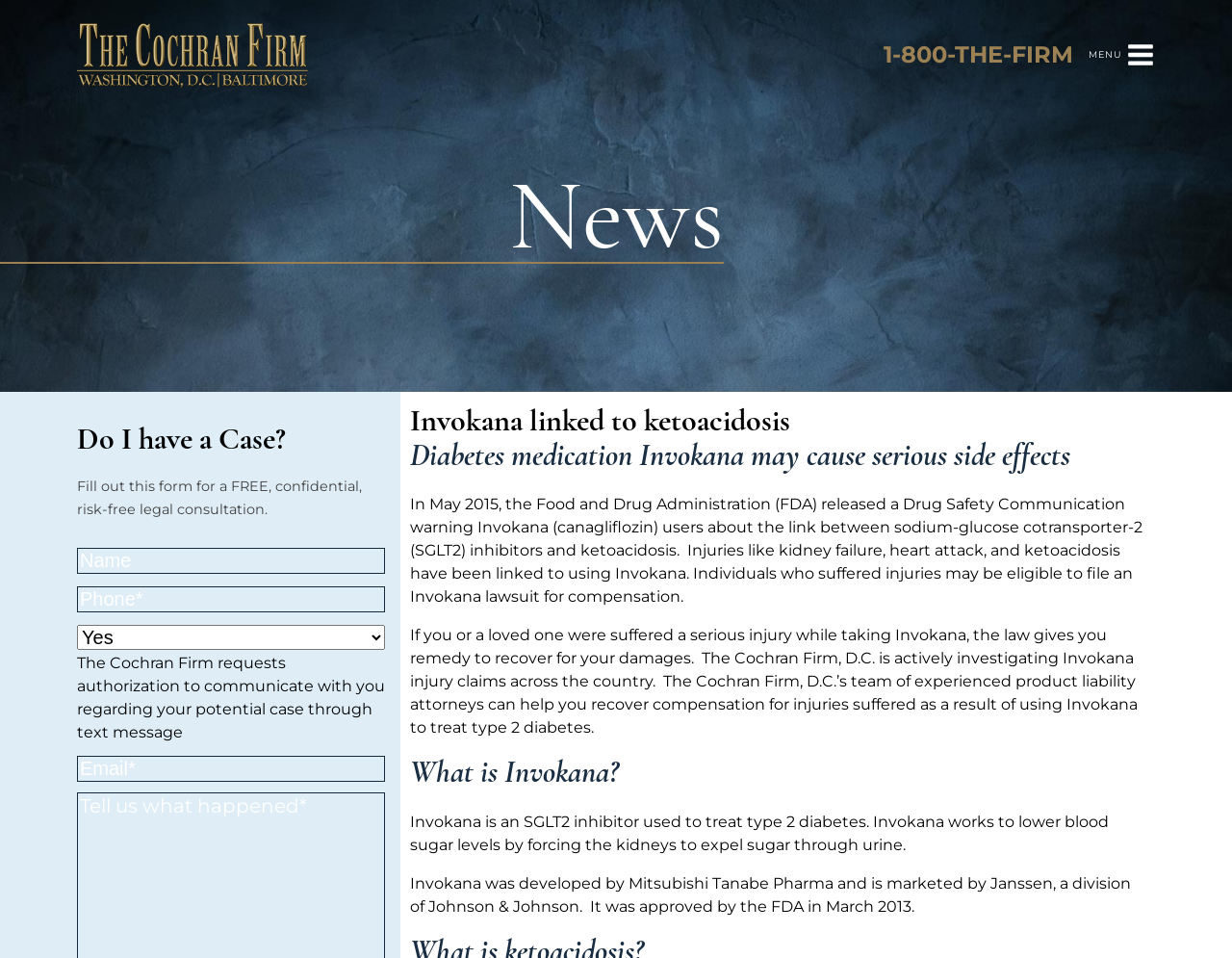Identify the bounding box of the HTML element described here: "aria-describedby="nf-error-102" name="fname" placeholder="Name"". Provide the coordinates as four float numbers between 0 and 1: [left, top, right, bottom].

[0.062, 0.572, 0.312, 0.599]